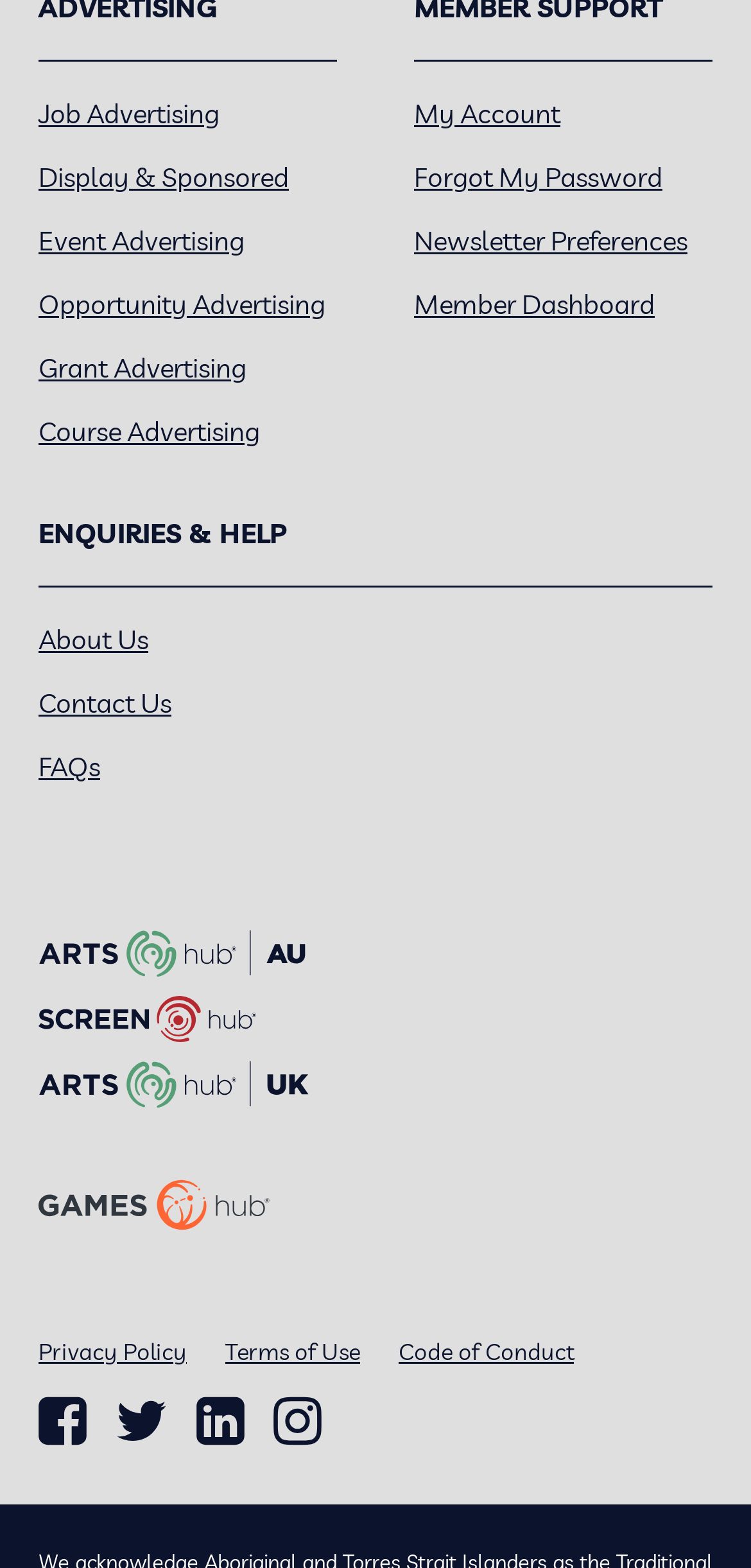What is the last link in the footer section?
From the image, provide a succinct answer in one word or a short phrase.

Instagram